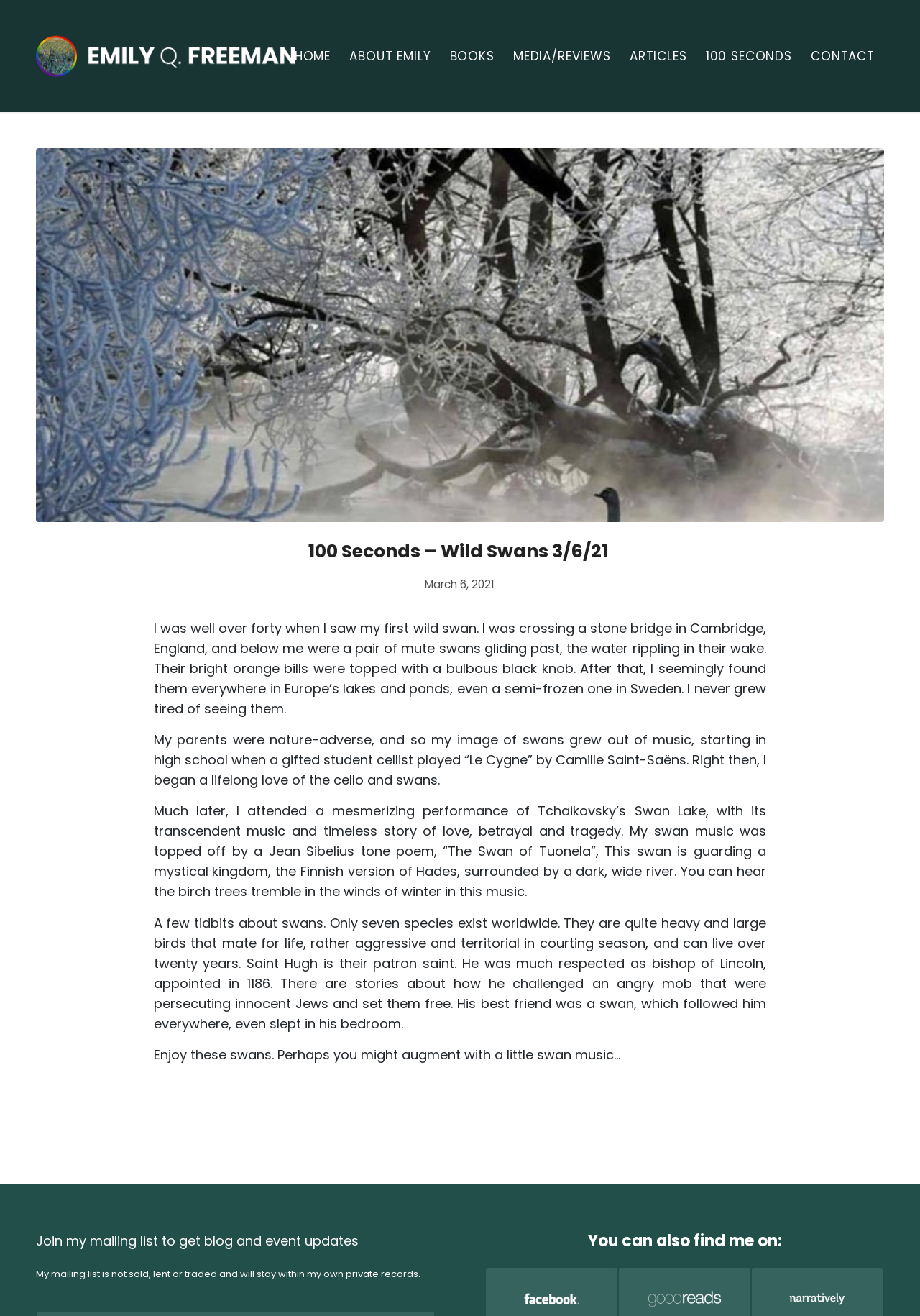Highlight the bounding box coordinates of the element that should be clicked to carry out the following instruction: "Contact the author by clicking on 'CONTACT'". The coordinates must be given as four float numbers ranging from 0 to 1, i.e., [left, top, right, bottom].

[0.871, 0.0, 0.961, 0.085]